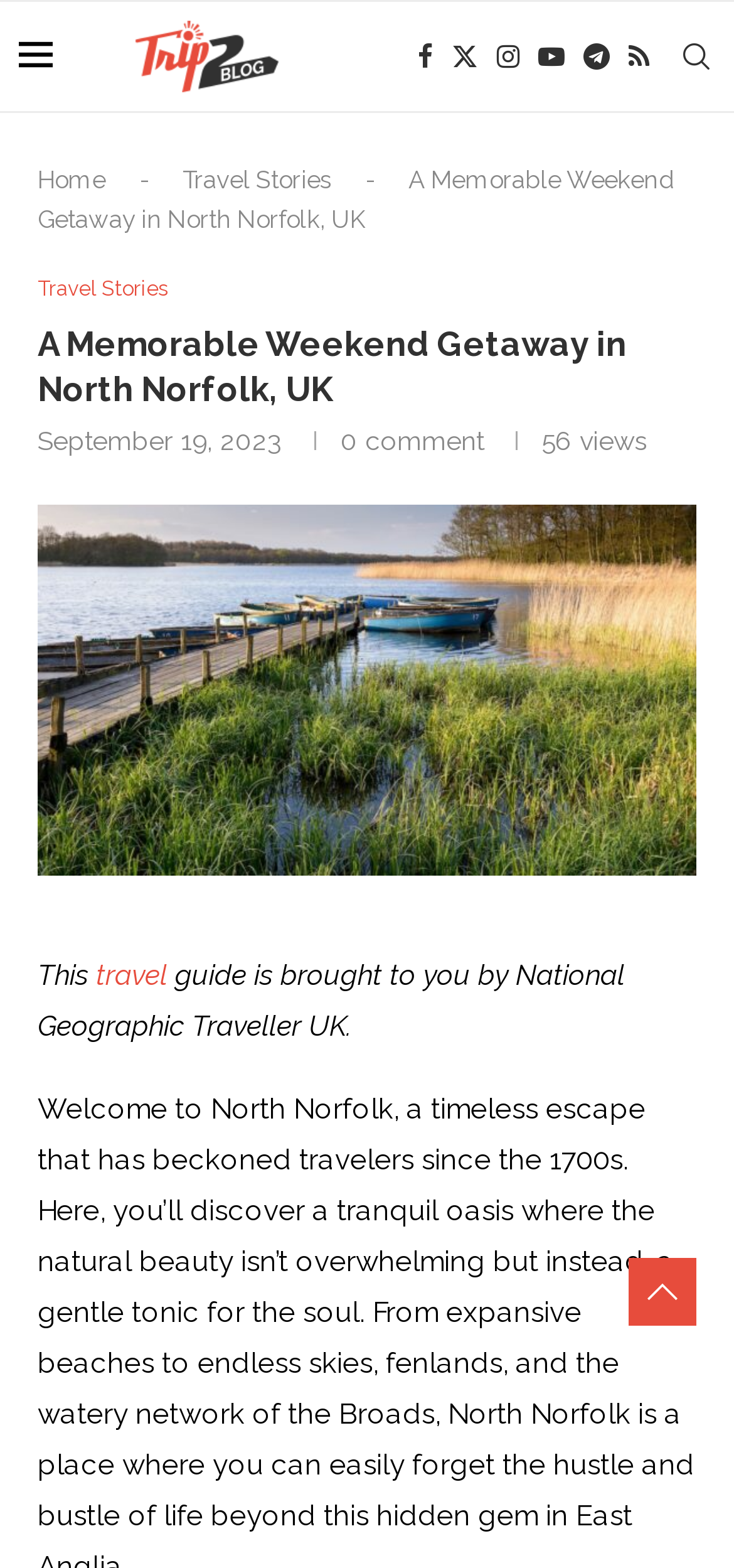Refer to the image and answer the question with as much detail as possible: Who brought the travel guide?

I found the answer by looking at the bottom-left section of the webpage, where there is a static text element with the text 'This travel guide is brought to you by National Geographic Traveller UK'.